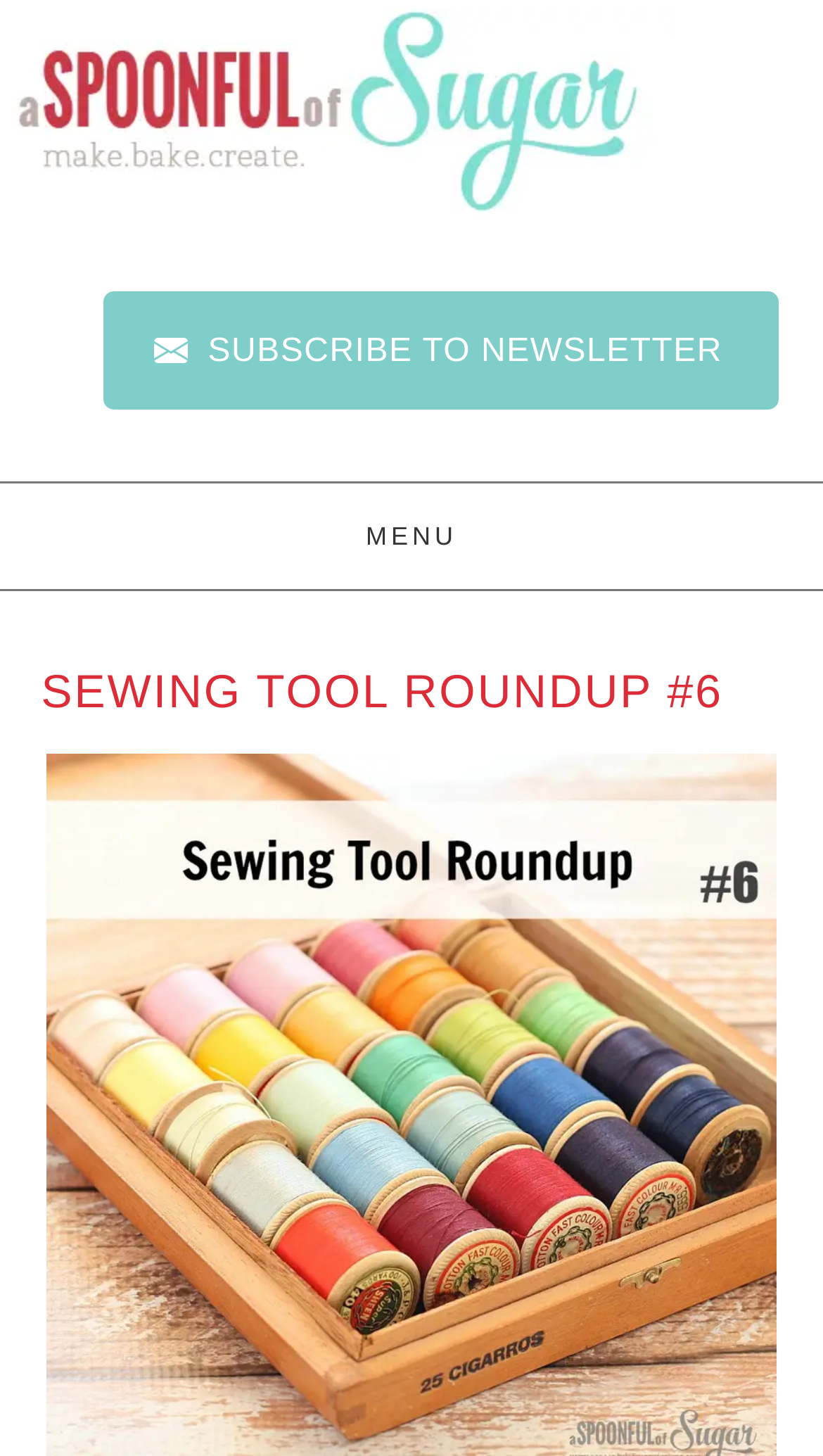Extract the bounding box coordinates of the UI element described by: "Back to Home". The coordinates should include four float numbers ranging from 0 to 1, e.g., [left, top, right, bottom].

None